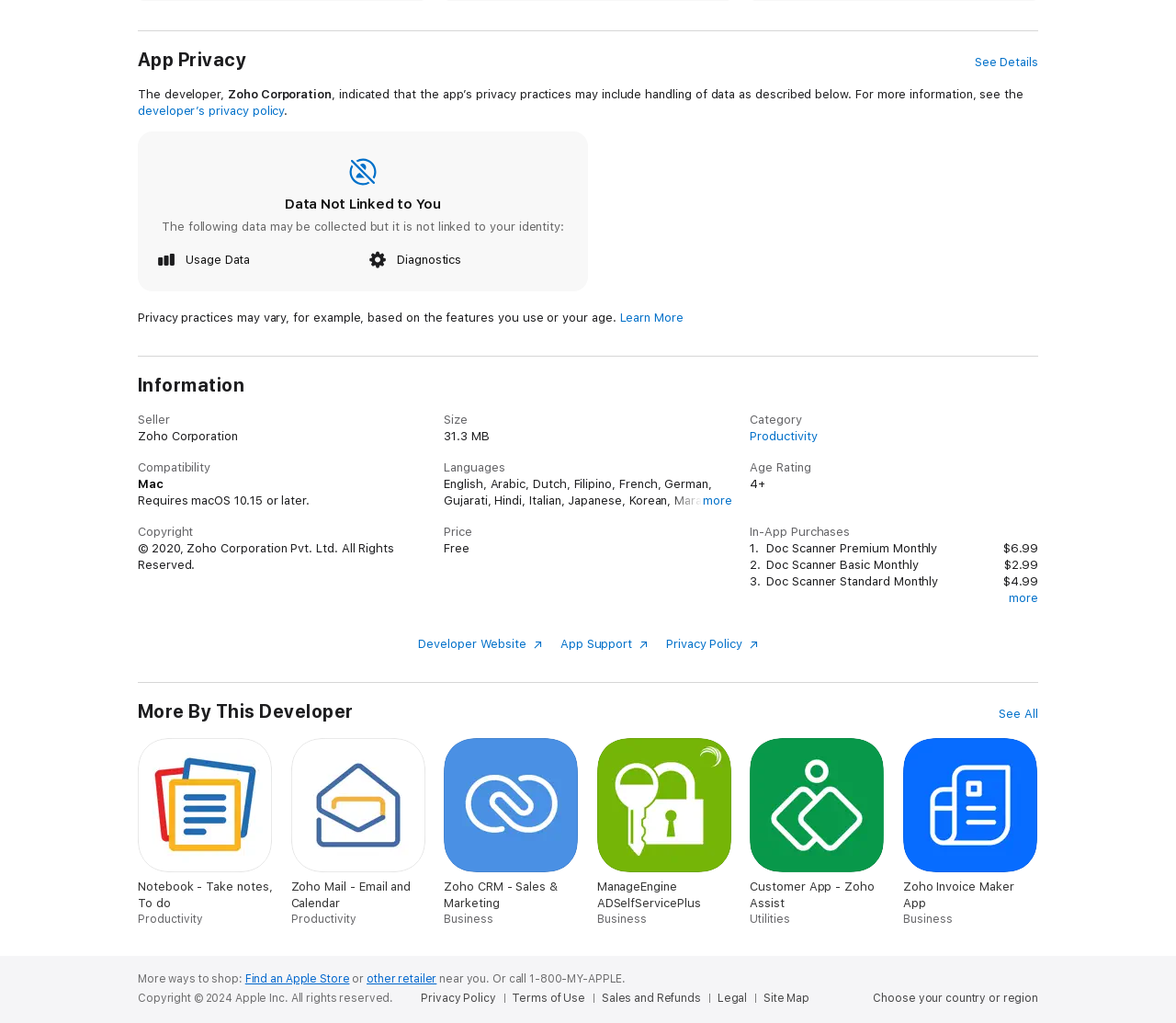Please specify the bounding box coordinates of the clickable region necessary for completing the following instruction: "Click the 'See Details' button". The coordinates must consist of four float numbers between 0 and 1, i.e., [left, top, right, bottom].

[0.829, 0.053, 0.883, 0.069]